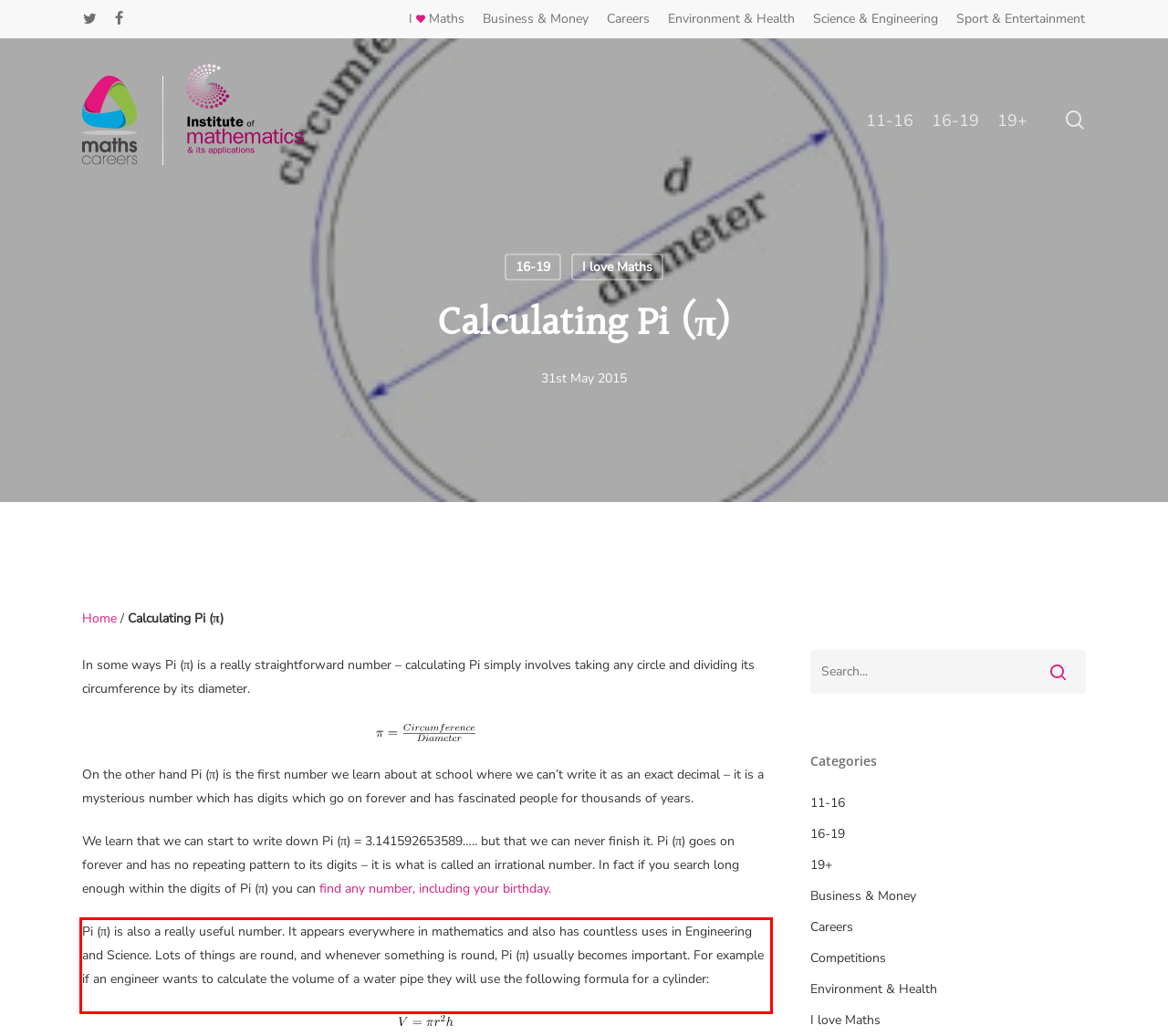Please recognize and transcribe the text located inside the red bounding box in the webpage image.

Pi (π) is also a really useful number. It appears everywhere in mathematics and also has countless uses in Engineering and Science. Lots of things are round, and whenever something is round, Pi (π) usually becomes important. For example if an engineer wants to calculate the volume of a water pipe they will use the following formula for a cylinder: